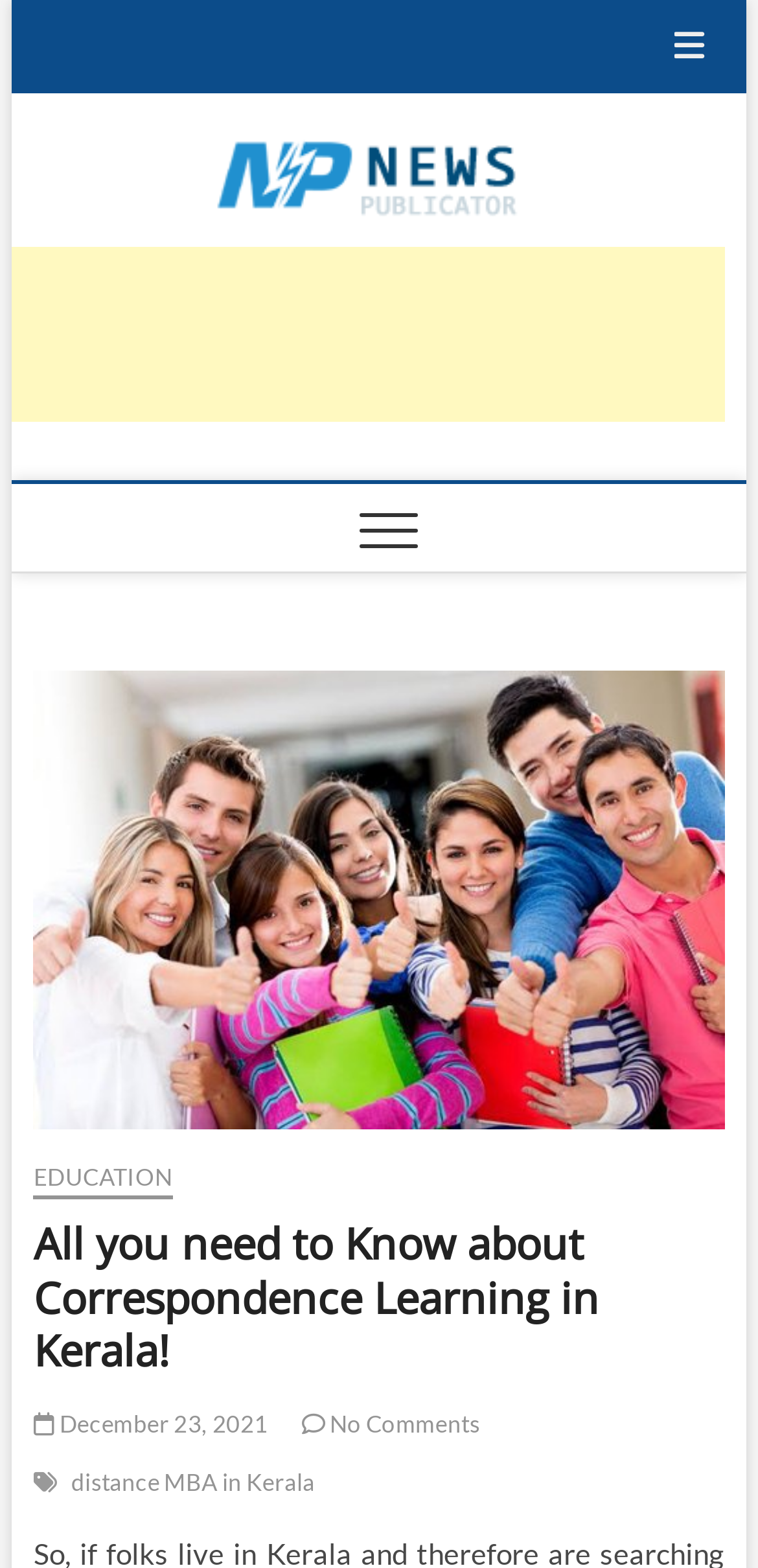Based on the element description "Education", predict the bounding box coordinates of the UI element.

[0.044, 0.742, 0.228, 0.765]